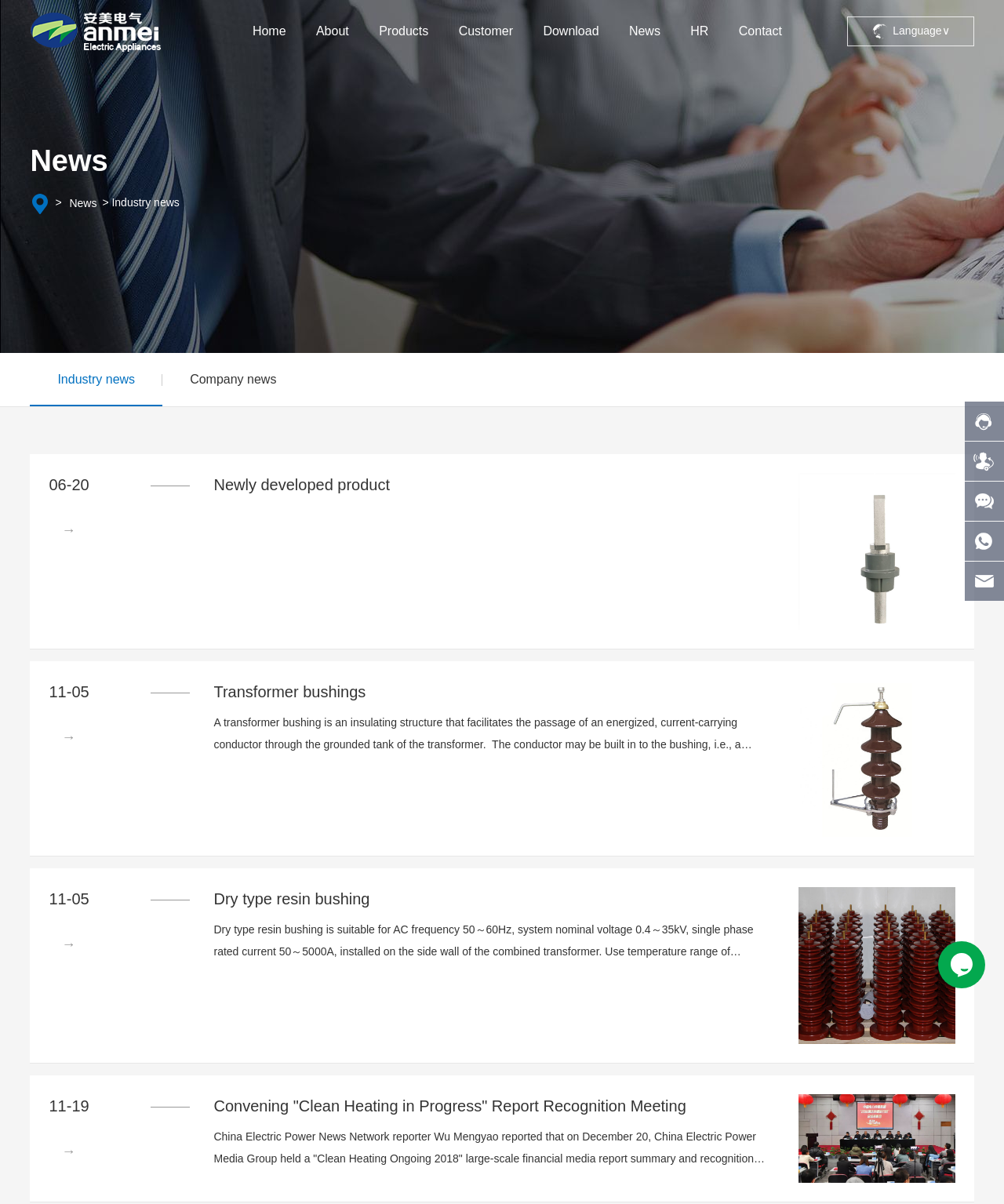Please specify the bounding box coordinates of the clickable region to carry out the following instruction: "Click on the 'RF Module & IoT Solution Provider' link". The coordinates should be four float numbers between 0 and 1, in the format [left, top, right, bottom].

None